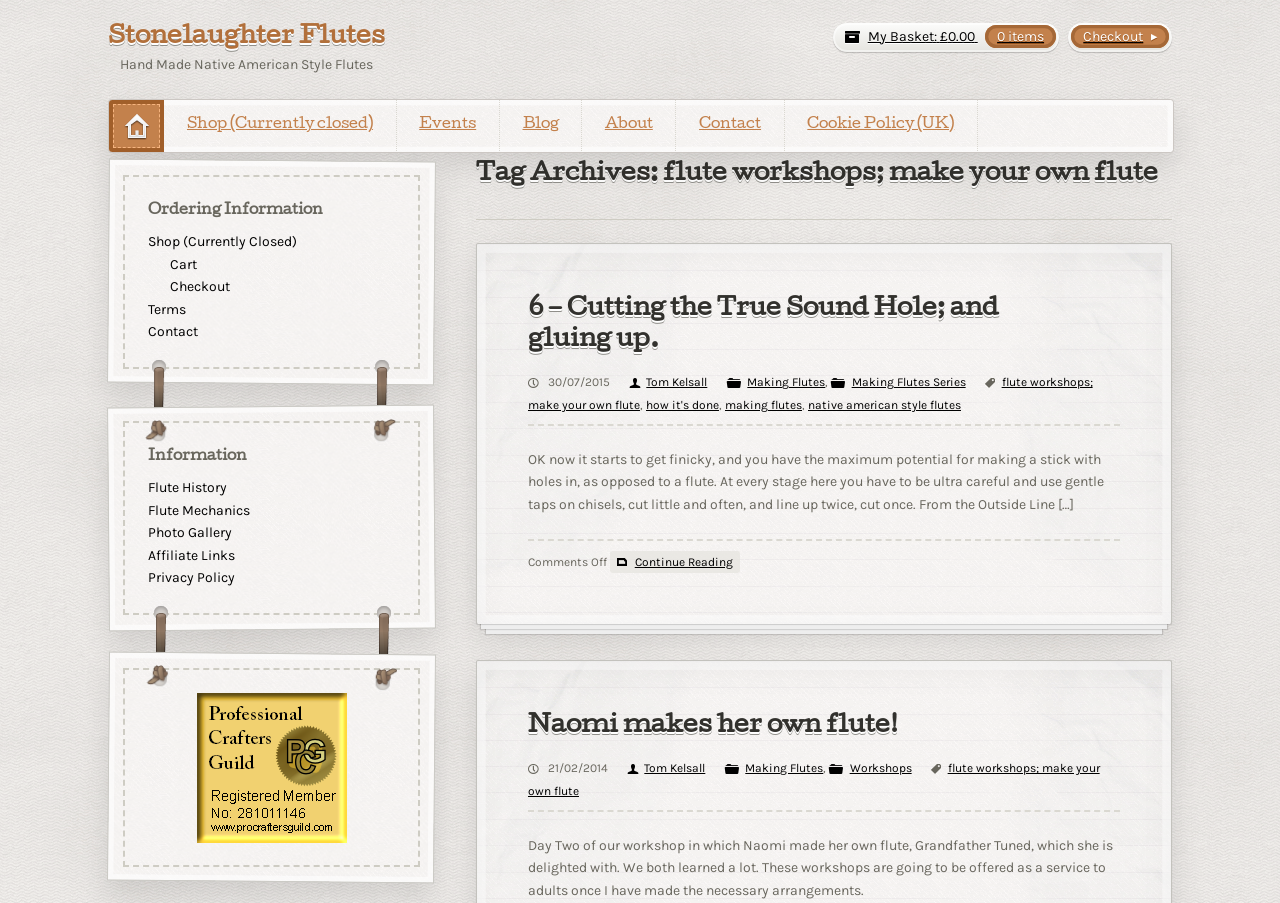Based on the image, give a detailed response to the question: Who wrote the blog post 'Naomi makes her own flute!'?

The blog post 'Naomi makes her own flute!' is attributed to Tom Kelsall, as indicated by the link 'U Tom Kelsall'.